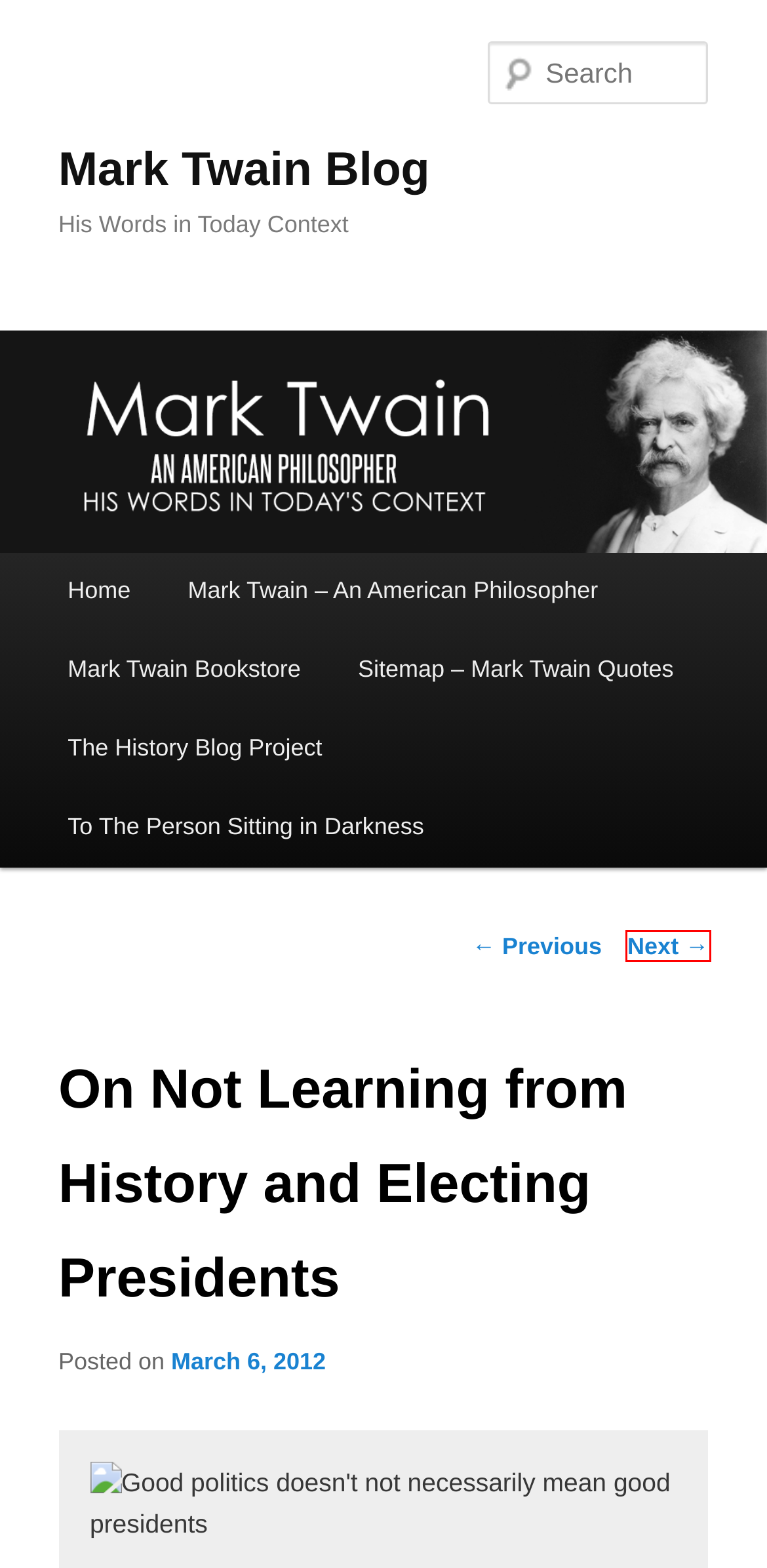Examine the webpage screenshot and identify the UI element enclosed in the red bounding box. Pick the webpage description that most accurately matches the new webpage after clicking the selected element. Here are the candidates:
A. On Supporting Education or Building Jails | Mark Twain Blog
B. The History Blog Project | Mark Twain Blog
C. Sitemap – Mark Twain Quotes | Mark Twain Blog
D. Mark Twain Blog | His Words in Today Context
E. Mark Twain – An American Philosopher | Mark Twain Blog
F. To The Person Sitting in Darkness | Mark Twain Blog
G. Mark Twain Bookstore | Mark Twain Blog
H. Blog Tool, Publishing Platform, and CMS – WordPress.org

A